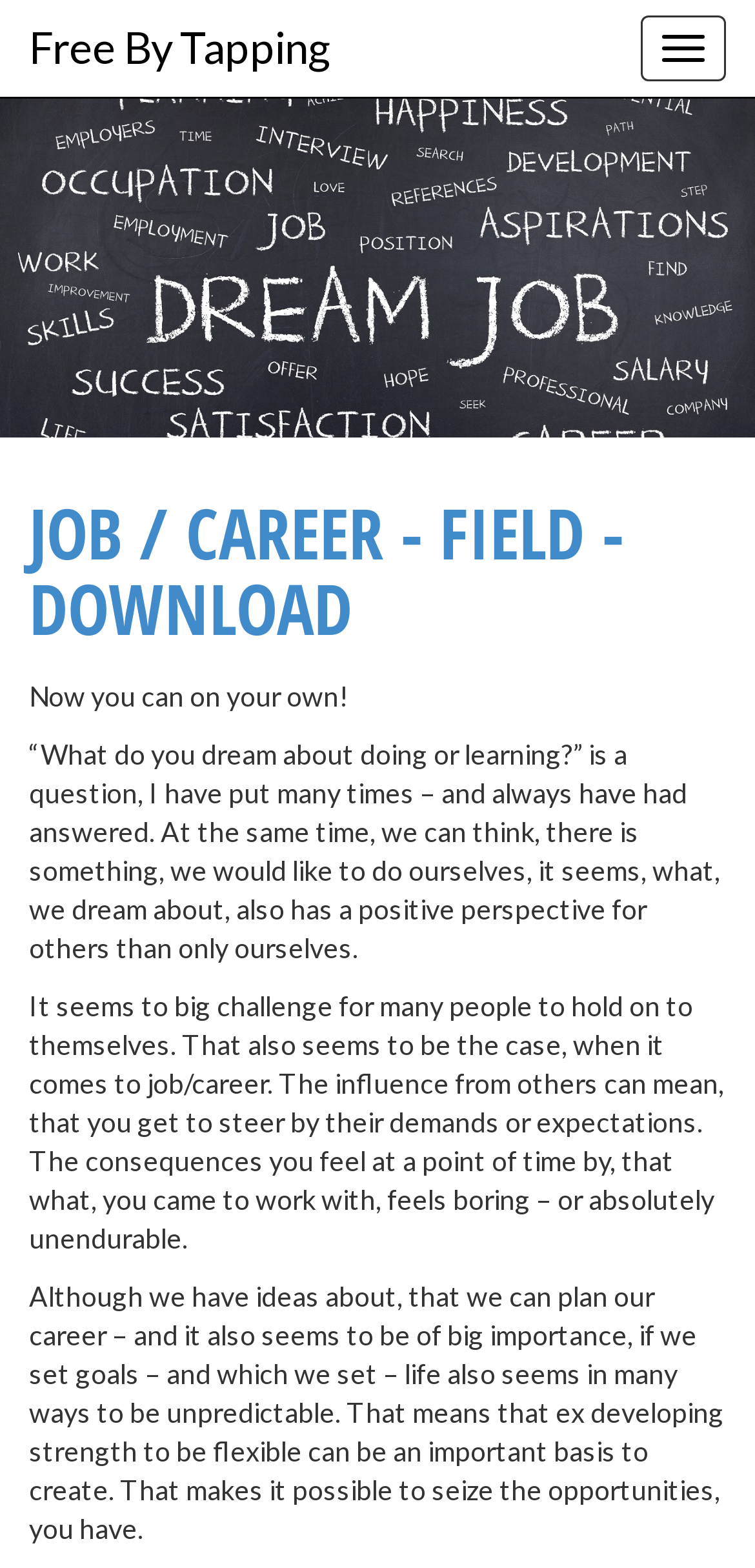Offer a meticulous caption that includes all visible features of the webpage.

The webpage appears to be focused on the topic of job and career development. At the top right corner, there is a button with no text. Below it, on the top left corner, there is a link labeled "Free By Tapping". 

Below the link, there is a large image that spans the entire width of the page. The image has an alternate text description. 

Underneath the image, there is a prominent heading that reads "JOB / CAREER - FIELD - DOWNLOAD" in a large font size. 

Following the heading, there are four blocks of text. The first block is a short sentence that reads "Now you can on your own!". The second block is a longer paragraph that discusses the importance of pursuing one's dreams and passions. The third block is another paragraph that talks about the challenges of staying true to oneself in the face of external influences, particularly in one's job or career. The fourth and final block is a paragraph that emphasizes the importance of flexibility and adaptability in career development.